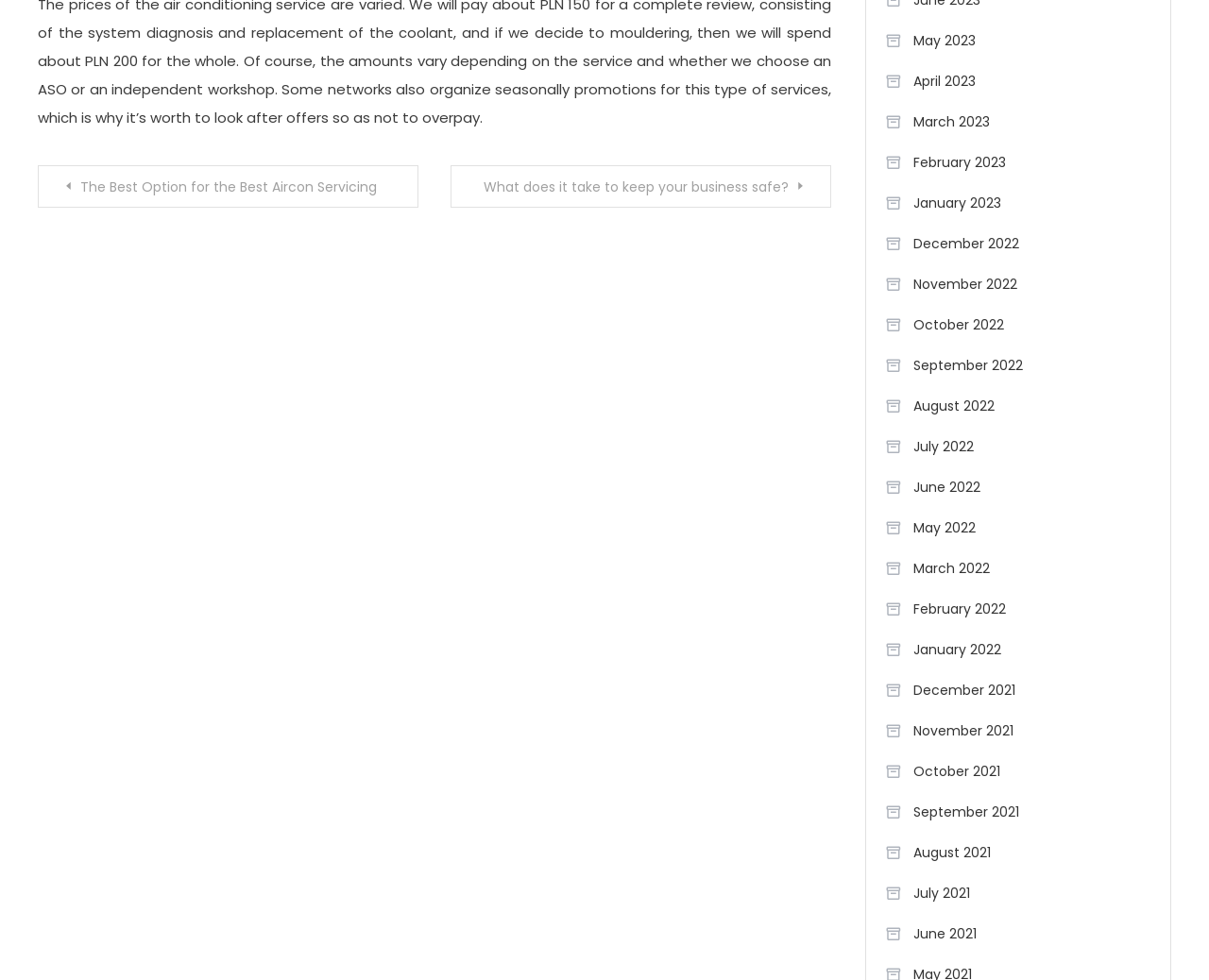Kindly provide the bounding box coordinates of the section you need to click on to fulfill the given instruction: "Read post about business safety".

[0.373, 0.169, 0.688, 0.212]